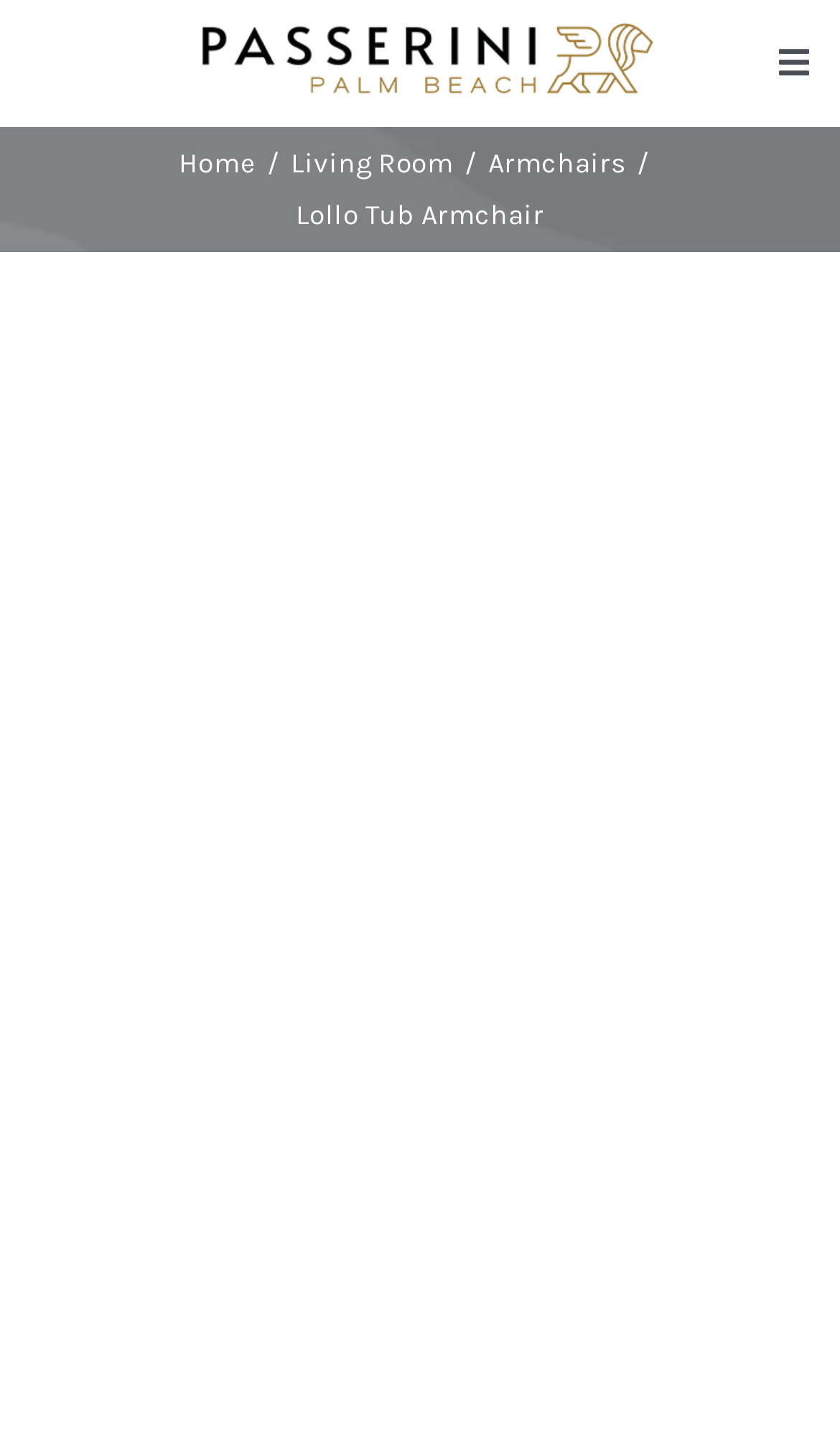Analyze the image and answer the question with as much detail as possible: 
How many fabrics can the armchair be ordered with?

The page mentions that the Lollo Tub Armchair can be ordered on a choice of Rubelli, Armani Casa, and Dominique Kieffer fabrics, indicating that there are three fabric options available.